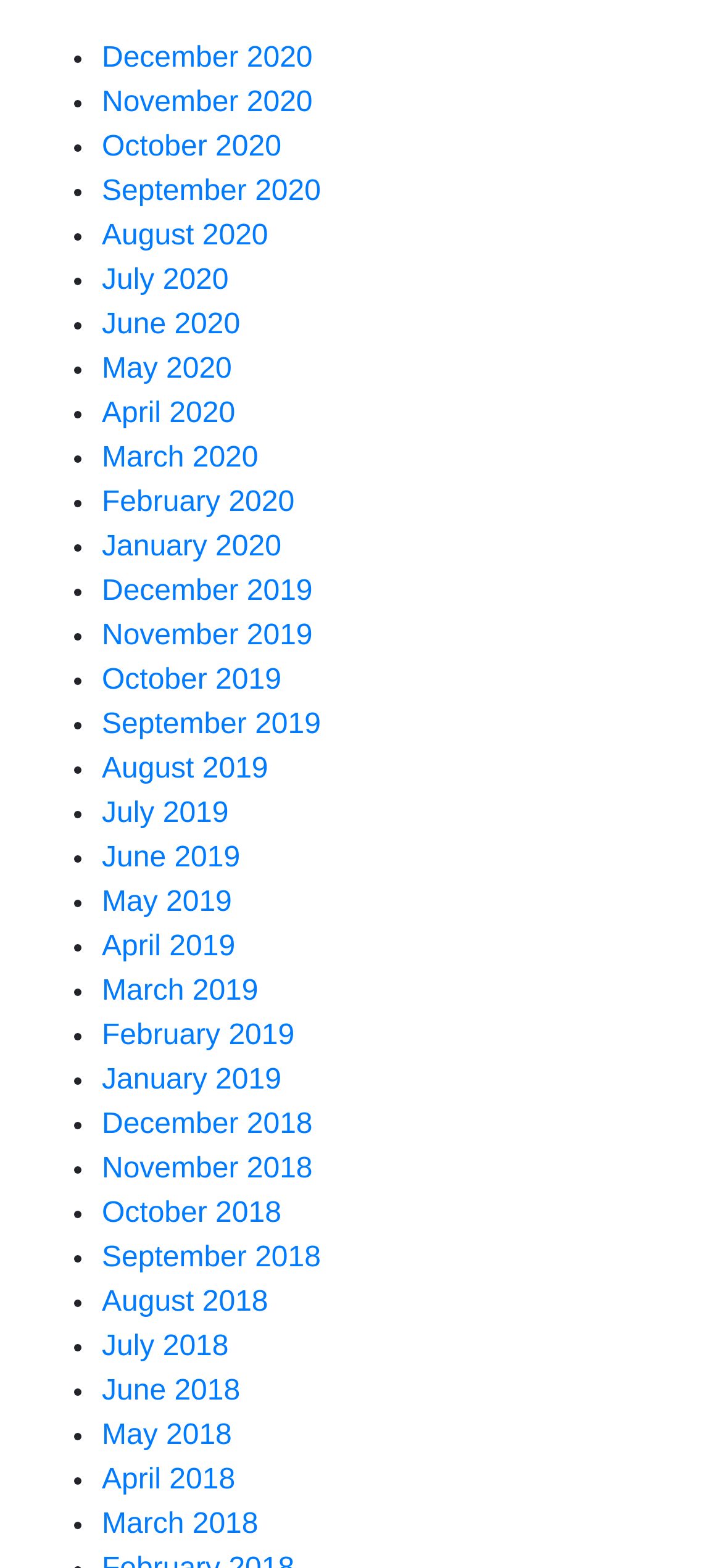Provide the bounding box coordinates of the HTML element this sentence describes: "July 2020". The bounding box coordinates consist of four float numbers between 0 and 1, i.e., [left, top, right, bottom].

[0.141, 0.169, 0.317, 0.189]